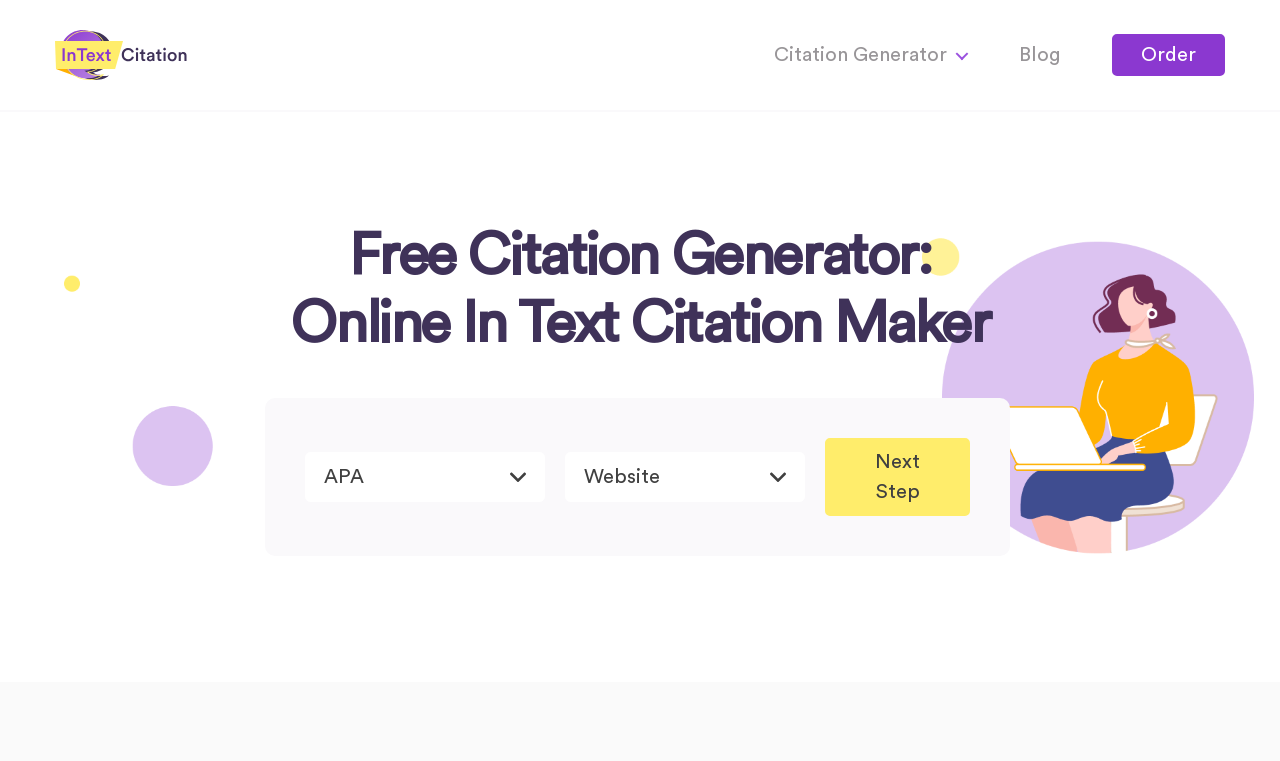Determine and generate the text content of the webpage's headline.

Free Citation Generator: Online In Text Citation Maker